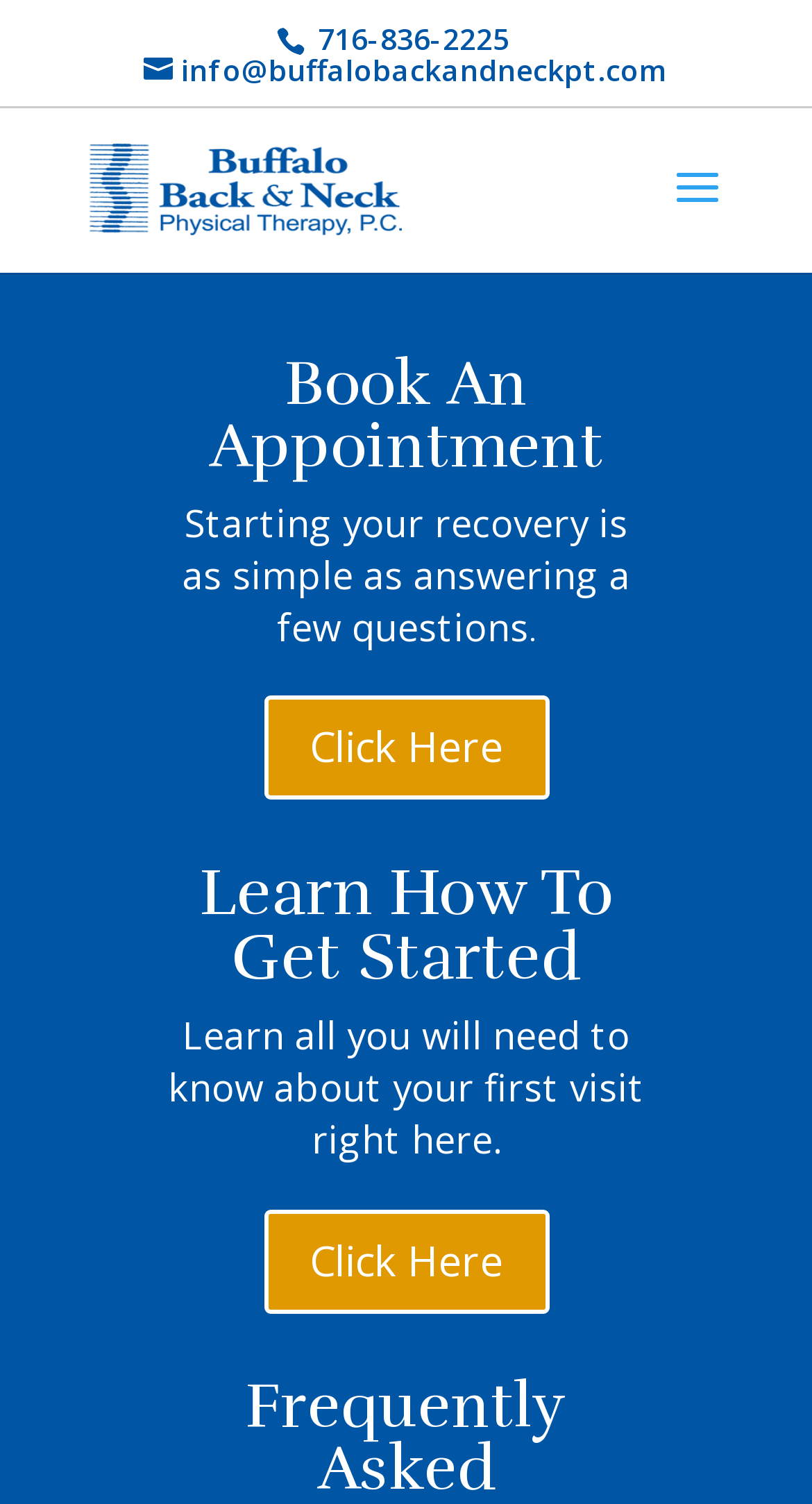Given the element description "Contact Us" in the screenshot, predict the bounding box coordinates of that UI element.

None